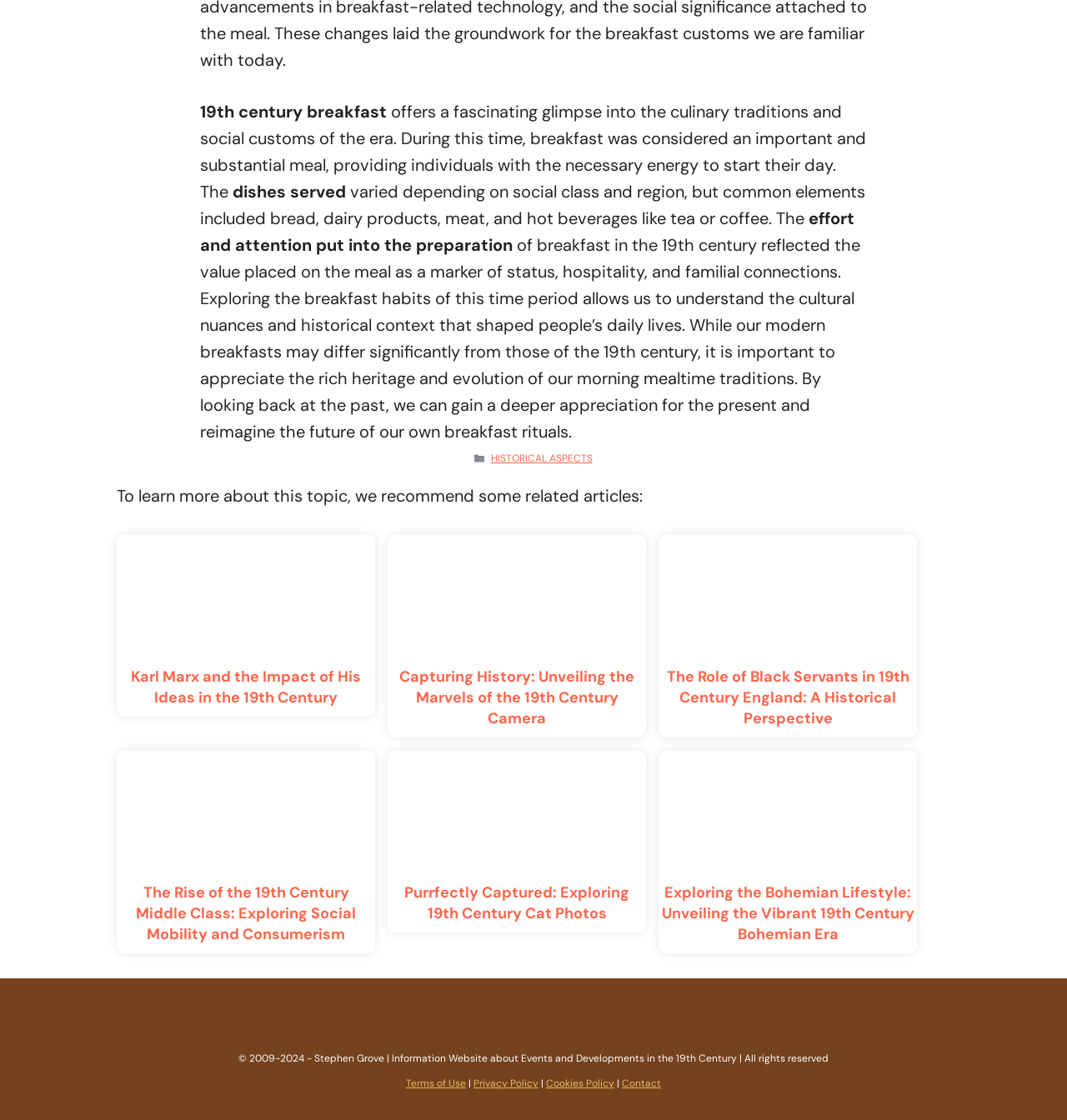Using the information in the image, give a detailed answer to the following question: What is the copyright information on this webpage?

The webpage has a copyright notice at the bottom, stating '© 2009-2024 - Stephen Grove | Information Website about Events and Developments in the 19th Century | All rights reserved'.